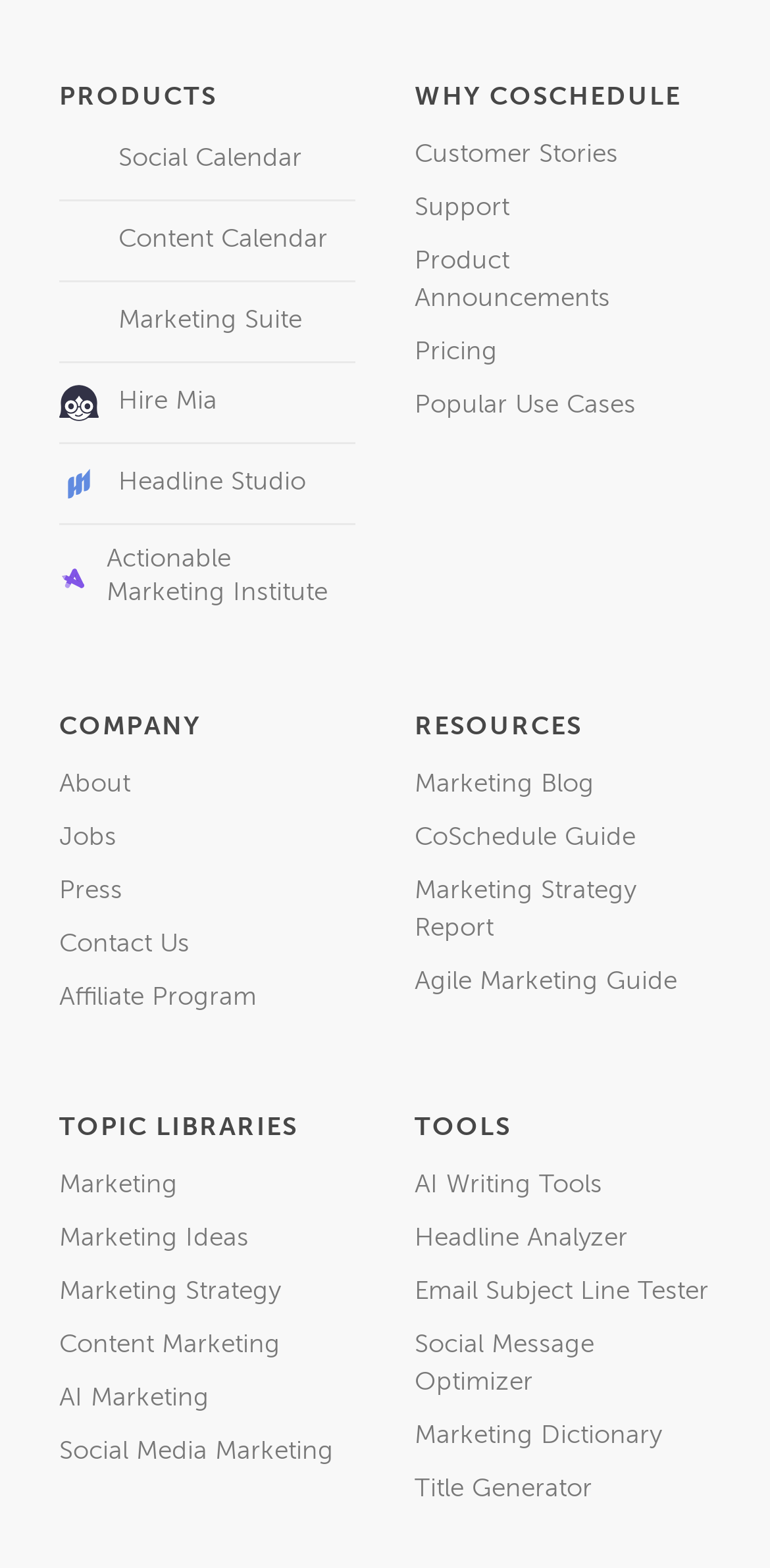Determine the bounding box for the UI element described here: "Press".

[0.077, 0.558, 0.159, 0.579]